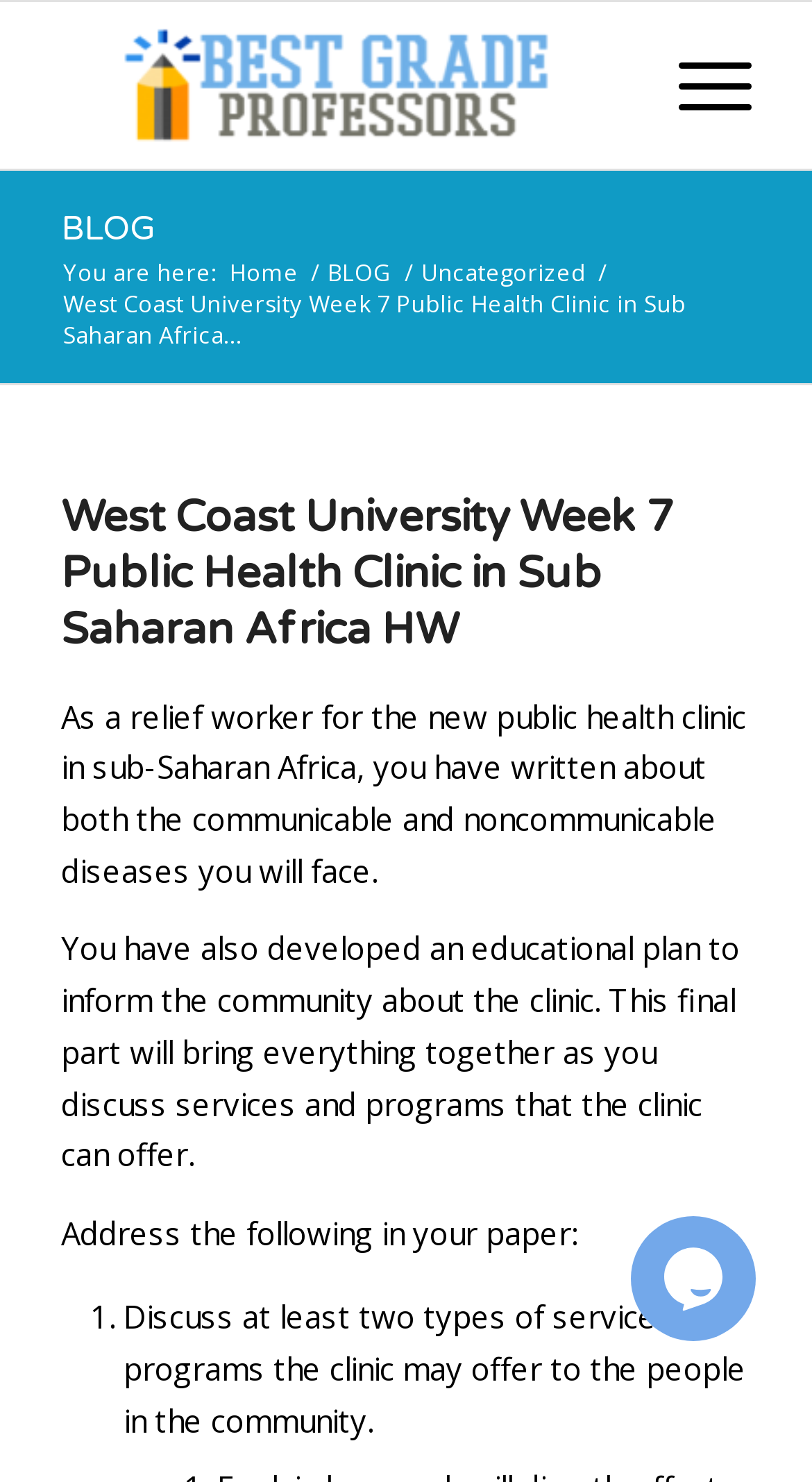Specify the bounding box coordinates of the region I need to click to perform the following instruction: "Read Paul Pogba snubs Solskjaer after Liverpool defeat, stalls Manchester United contract talks news". The coordinates must be four float numbers in the range of 0 to 1, i.e., [left, top, right, bottom].

None